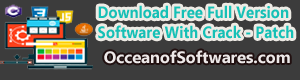Explain the image thoroughly, mentioning every notable detail.

The image prominently features the text "Download Free Full Version Software With Crack - Patch" along with the URL "OccaeanofSoftwares.com." It employs a visually appealing design that includes colorful icons representative of various software tools and technologies, such as computer programming languages and graphic design elements. This caption effectively communicates the website's purpose of providing users access to free software downloads, including cracked and patched versions, catering particularly to those seeking software solutions without cost. The vibrant graphics enhance the overall aesthetic, making the advertisement engaging and informative for potential visitors.